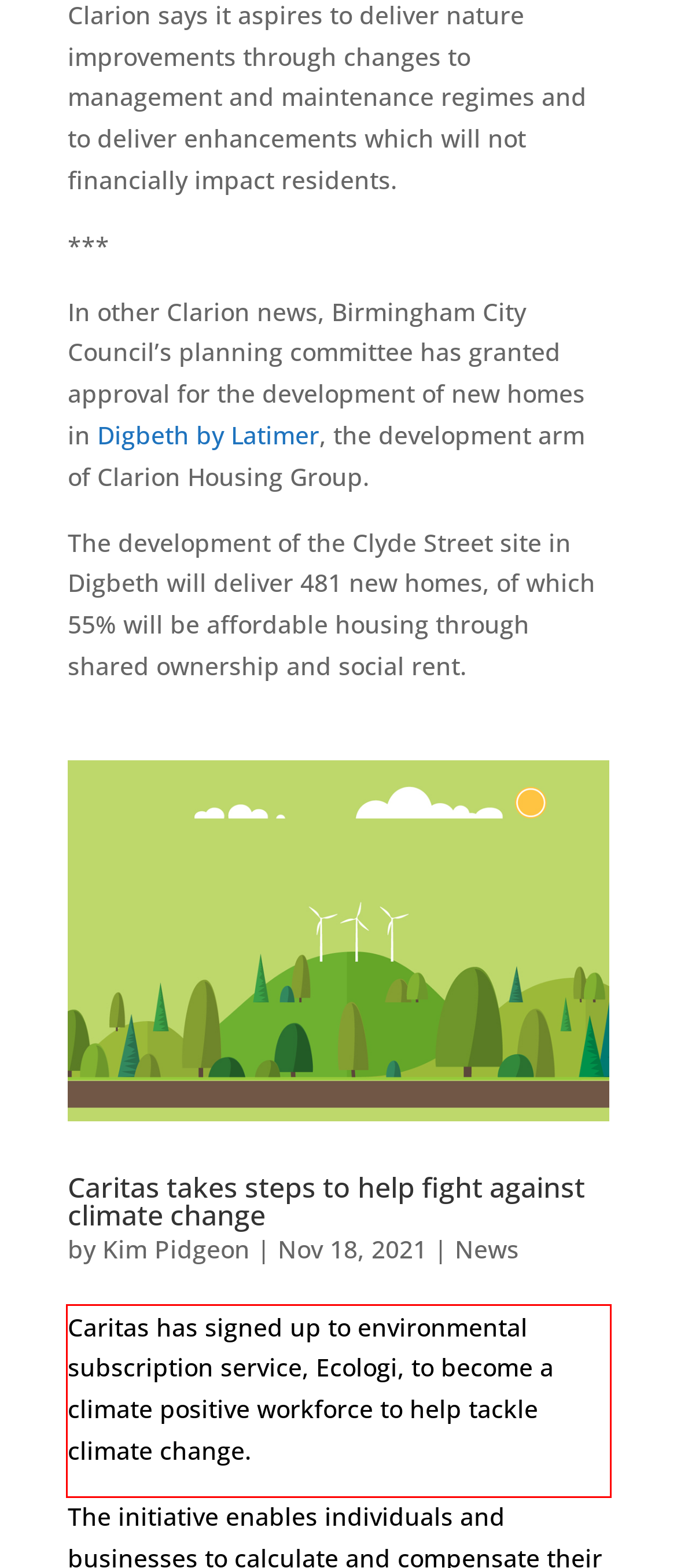Please analyze the provided webpage screenshot and perform OCR to extract the text content from the red rectangle bounding box.

Caritas has signed up to environmental subscription service, Ecologi, to become a climate positive workforce to help tackle climate change.